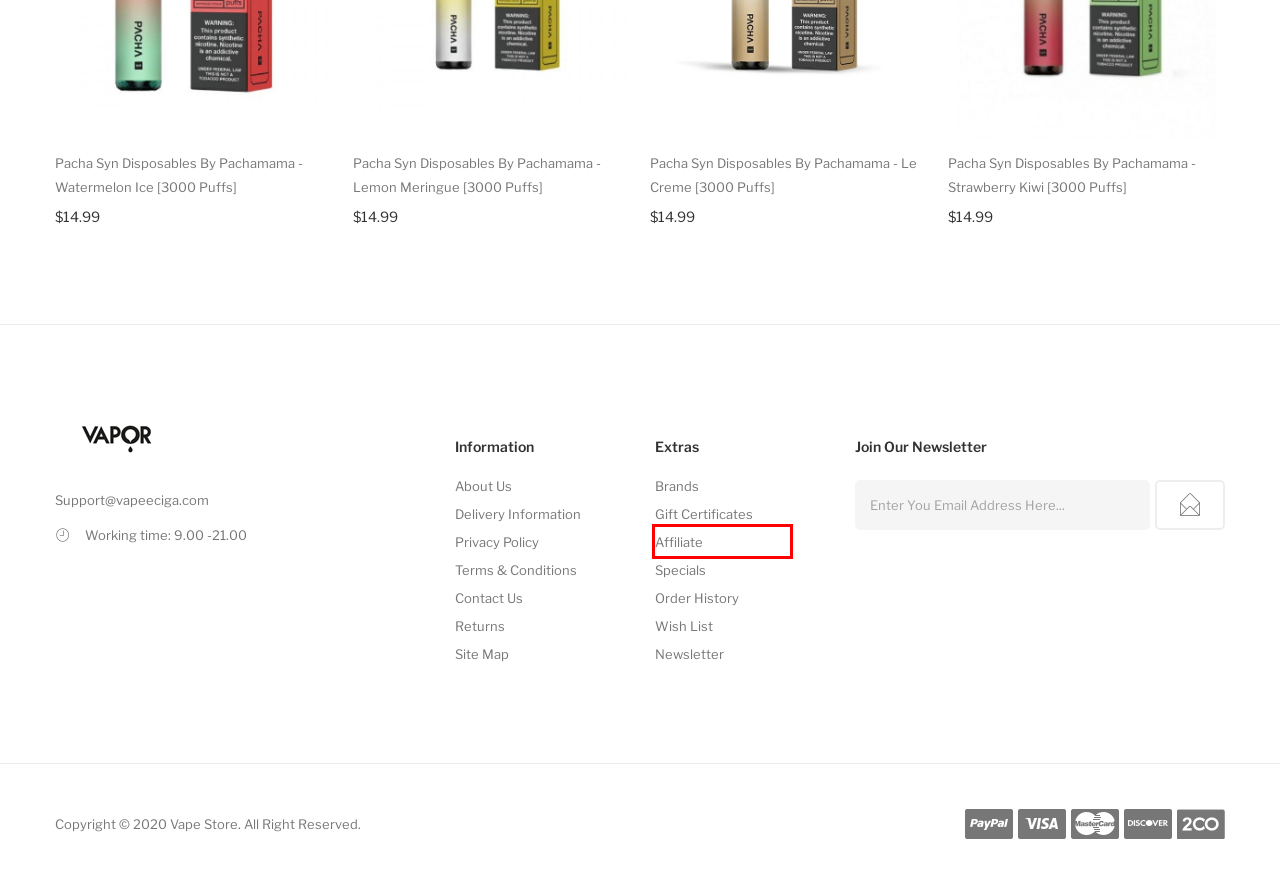Given a screenshot of a webpage with a red bounding box around a UI element, please identify the most appropriate webpage description that matches the new webpage after you click on the element. Here are the candidates:
A. Product Returns
B. Affiliate Program
C. Purchase a Gift Certificate
D. About Us
E. Vape Store: Vape Devices|E-Liquids|Coils|Pods Sale Online
F. Privacy Policy
G. Find Your Favorite Brand
H. Delivery Information

B